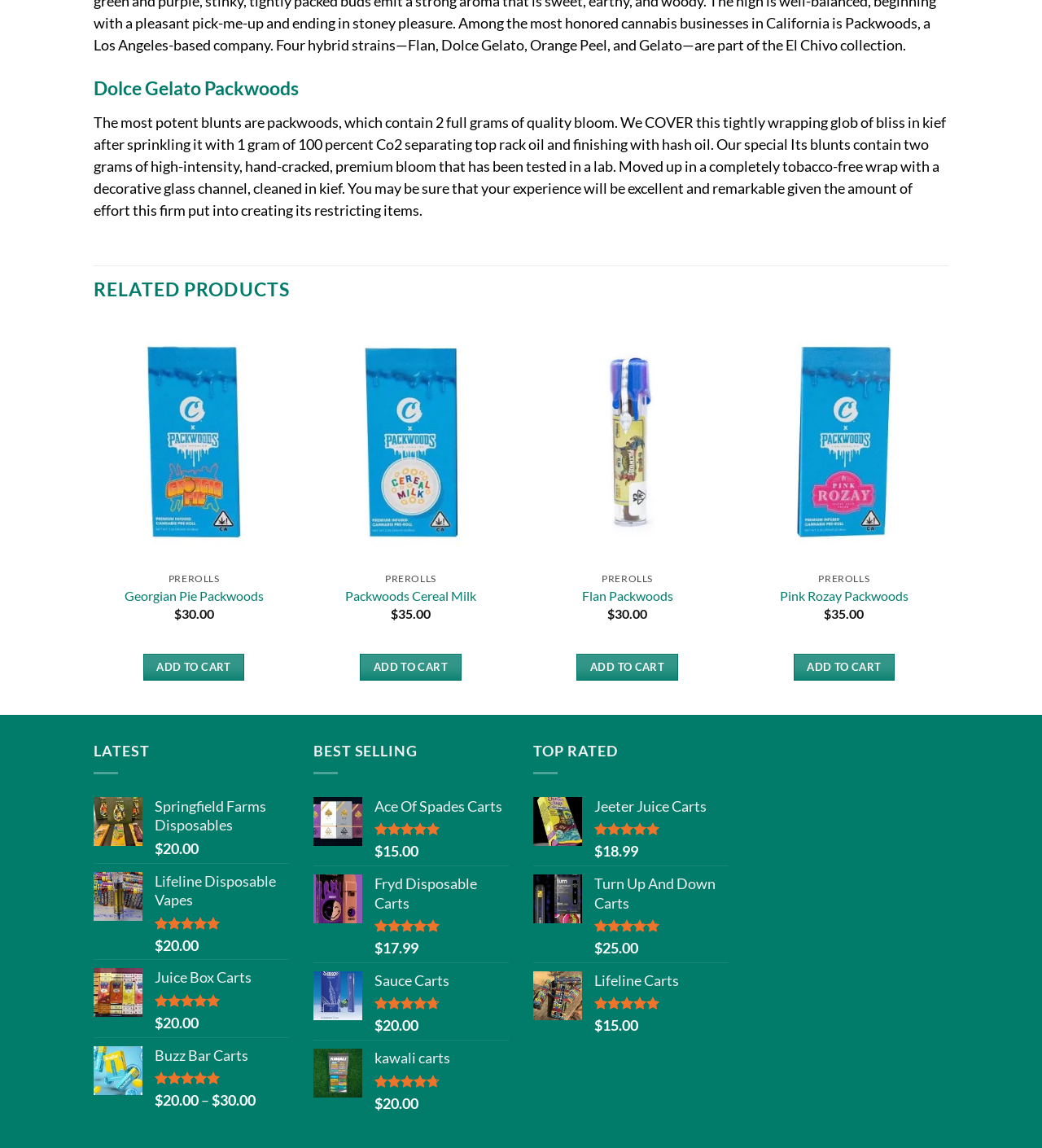What is the price of Flan Packwoods?
With the help of the image, please provide a detailed response to the question.

The price of Flan Packwoods is listed as $30.00, which is indicated by the StaticText element with the text '$30.00'.